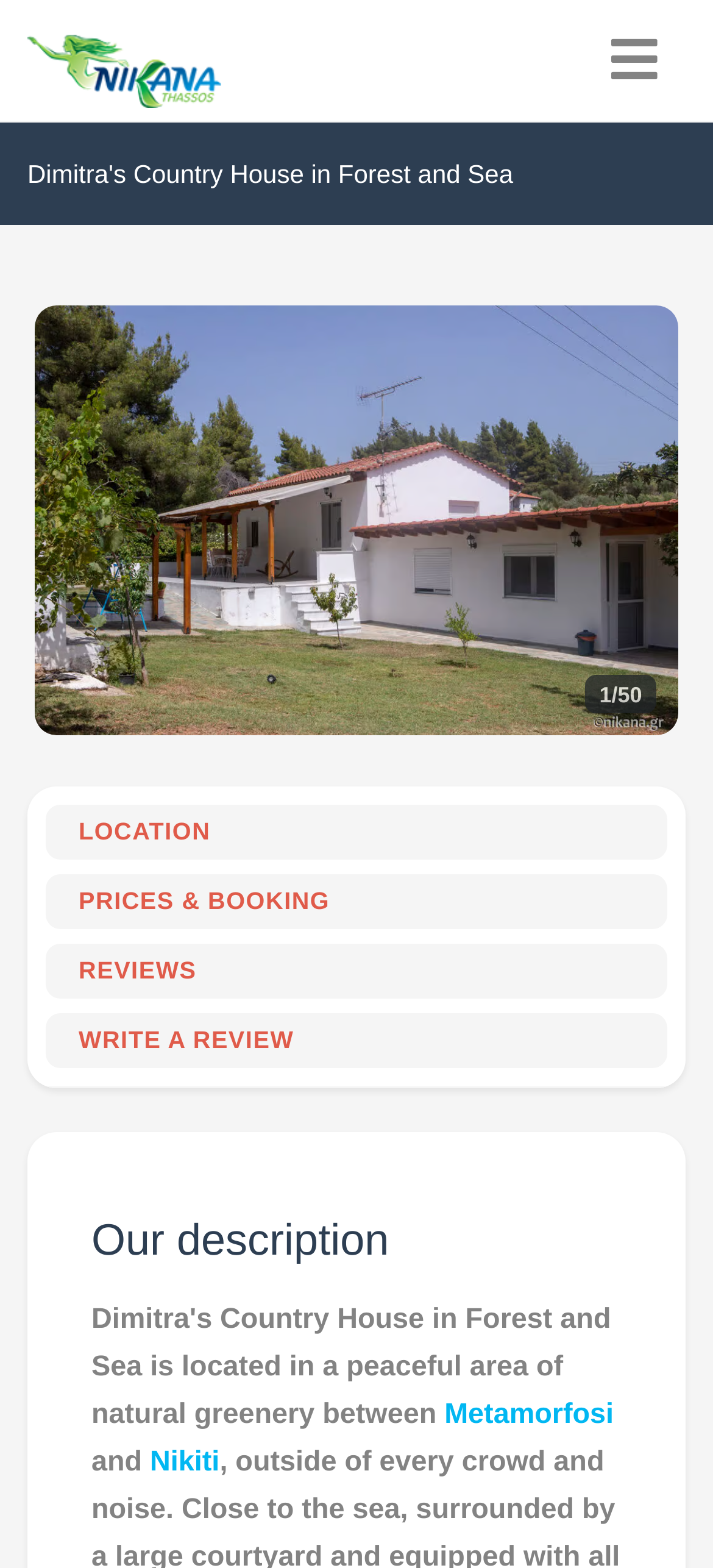What is the section title below the image?
Please provide a detailed and comprehensive answer to the question.

The section title below the image is 'Our description', which is a heading element that indicates the start of a new section.